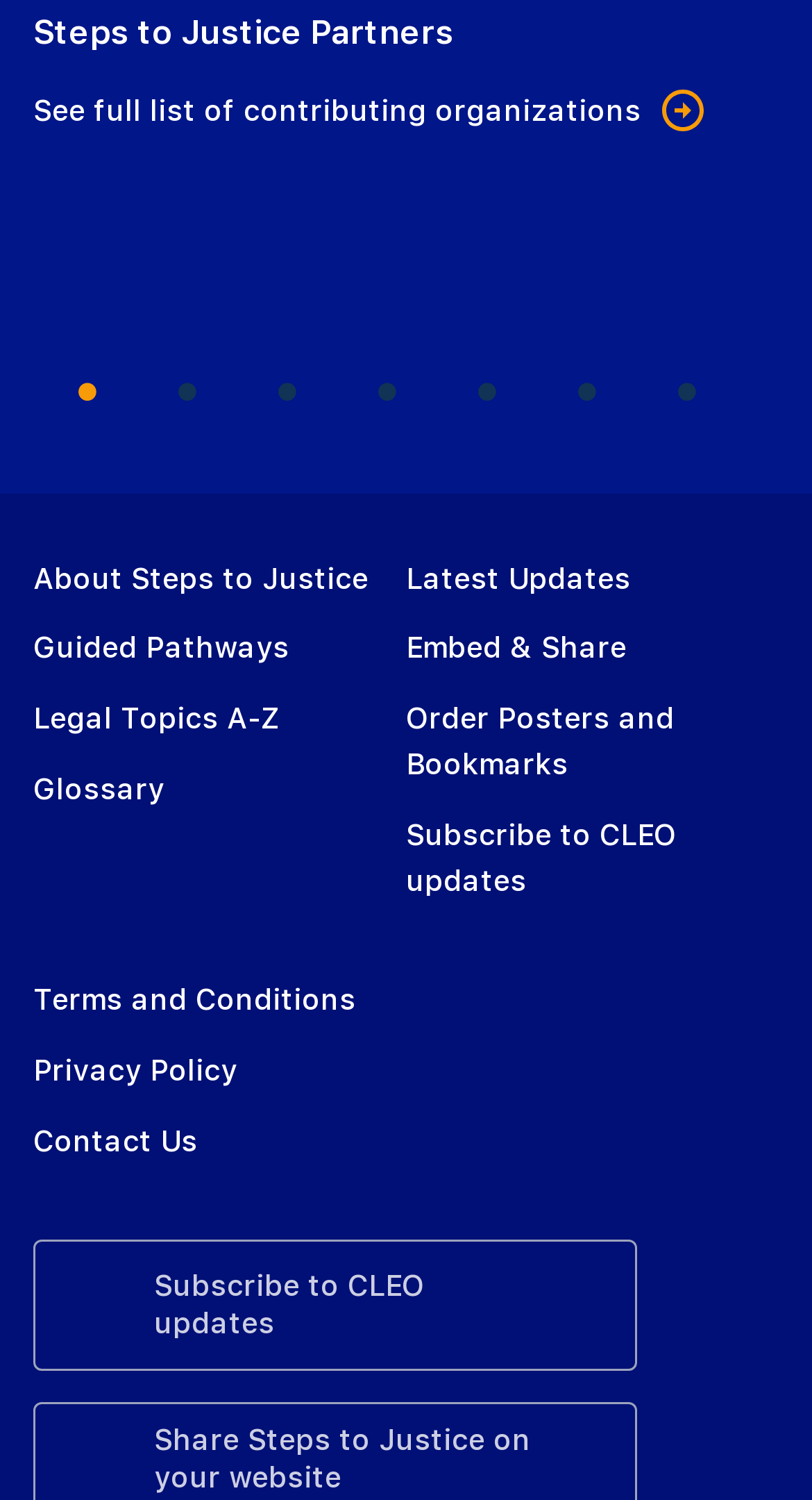How many tabs are available in the tablist?
Please provide a single word or phrase based on the screenshot.

7